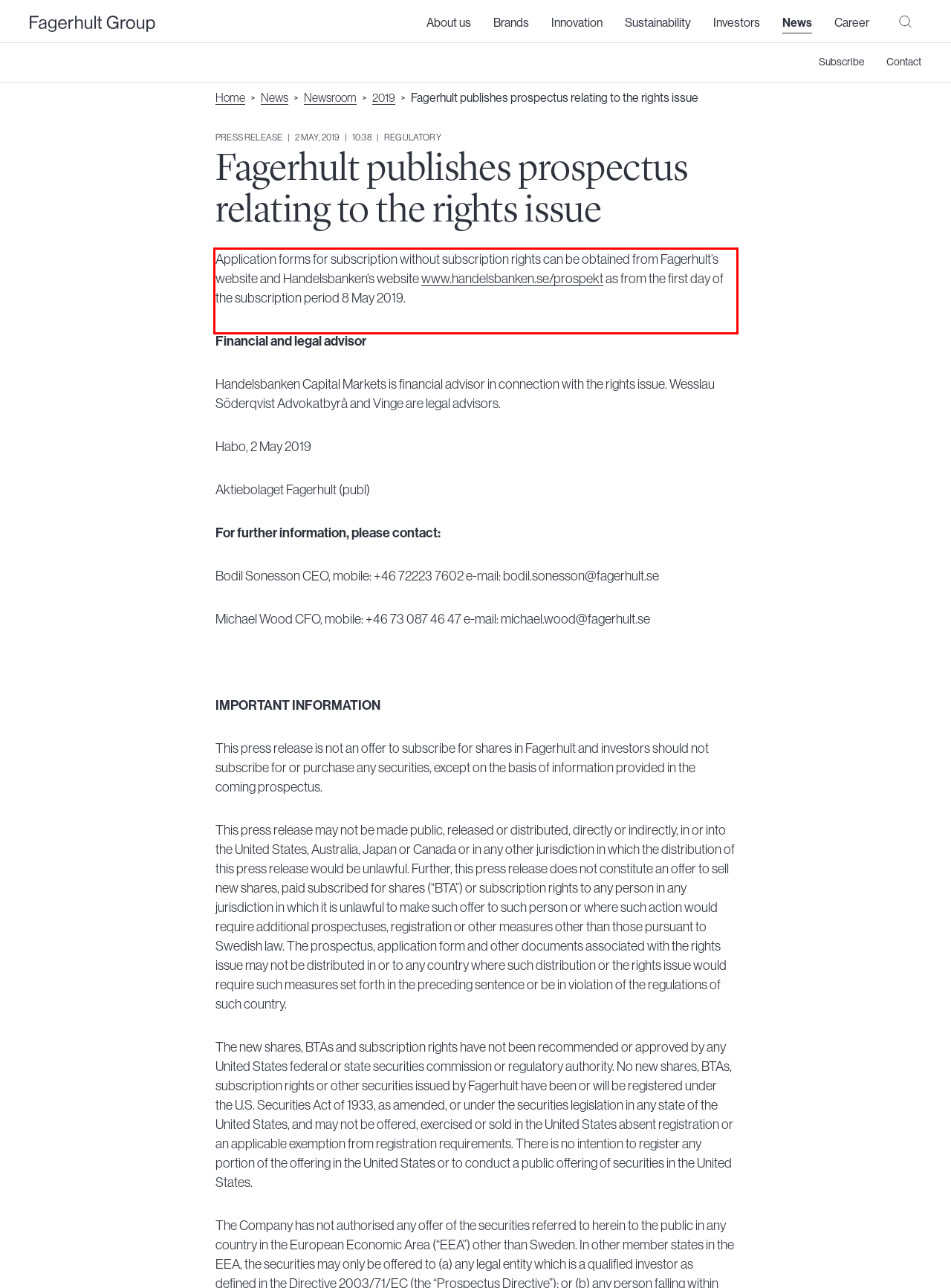You have a screenshot of a webpage with a UI element highlighted by a red bounding box. Use OCR to obtain the text within this highlighted area.

Application forms for subscription without subscription rights can be obtained from Fagerhult’s website and Handelsbanken’s website www.handelsbanken.se/prospekt as from the first day of the subscription period 8 May 2019.